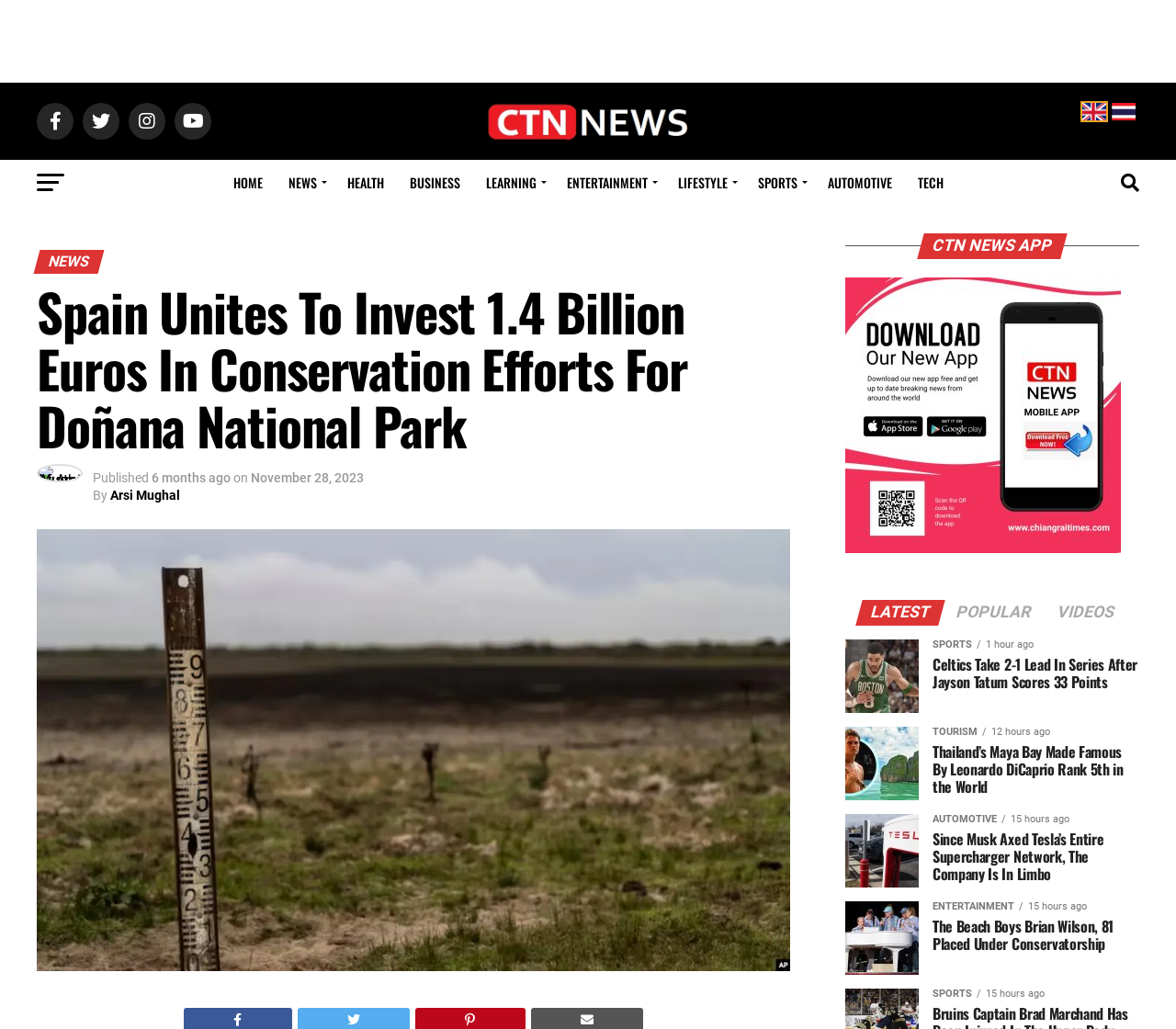What is the name of the national park in the article?
Identify the answer in the screenshot and reply with a single word or phrase.

Doñana National Park